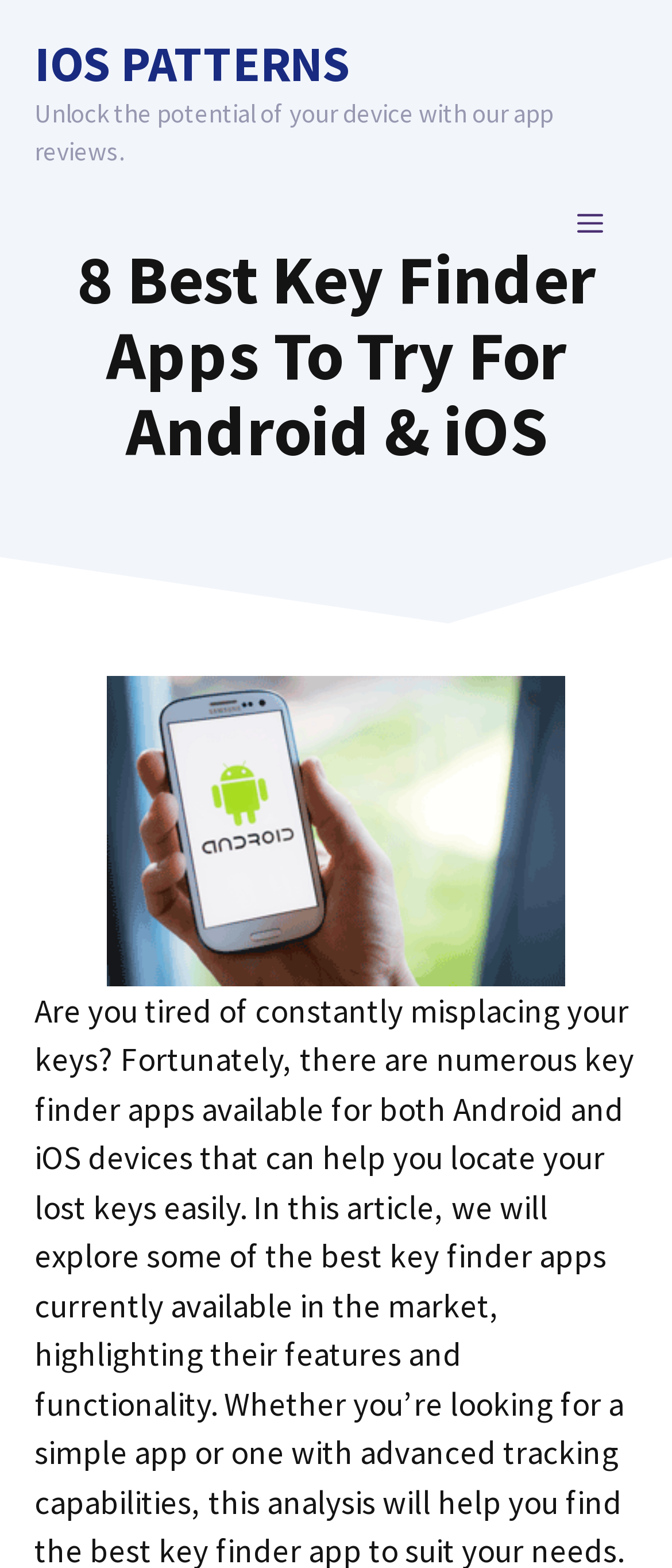Describe every aspect of the webpage in a detailed manner.

The webpage is about the 8 best key finder apps to try for Android and iOS devices. At the top, there is a banner with a link to "IOS PATTERNS" and a static text that reads "Unlock the potential of your device with our app reviews." 

Below the banner, there is a navigation menu labeled "Mobile Toggle" with a "MENU" button that can be expanded to access the primary menu. 

The main content of the webpage is headed by a title "8 Best Key Finder Apps To Try For Android & iOS" which is centered near the top of the page. 

Underneath the title, there is a prominent image that takes up a significant portion of the page, with a call-to-action to download the best key finder apps on the Google Store by clicking the button.